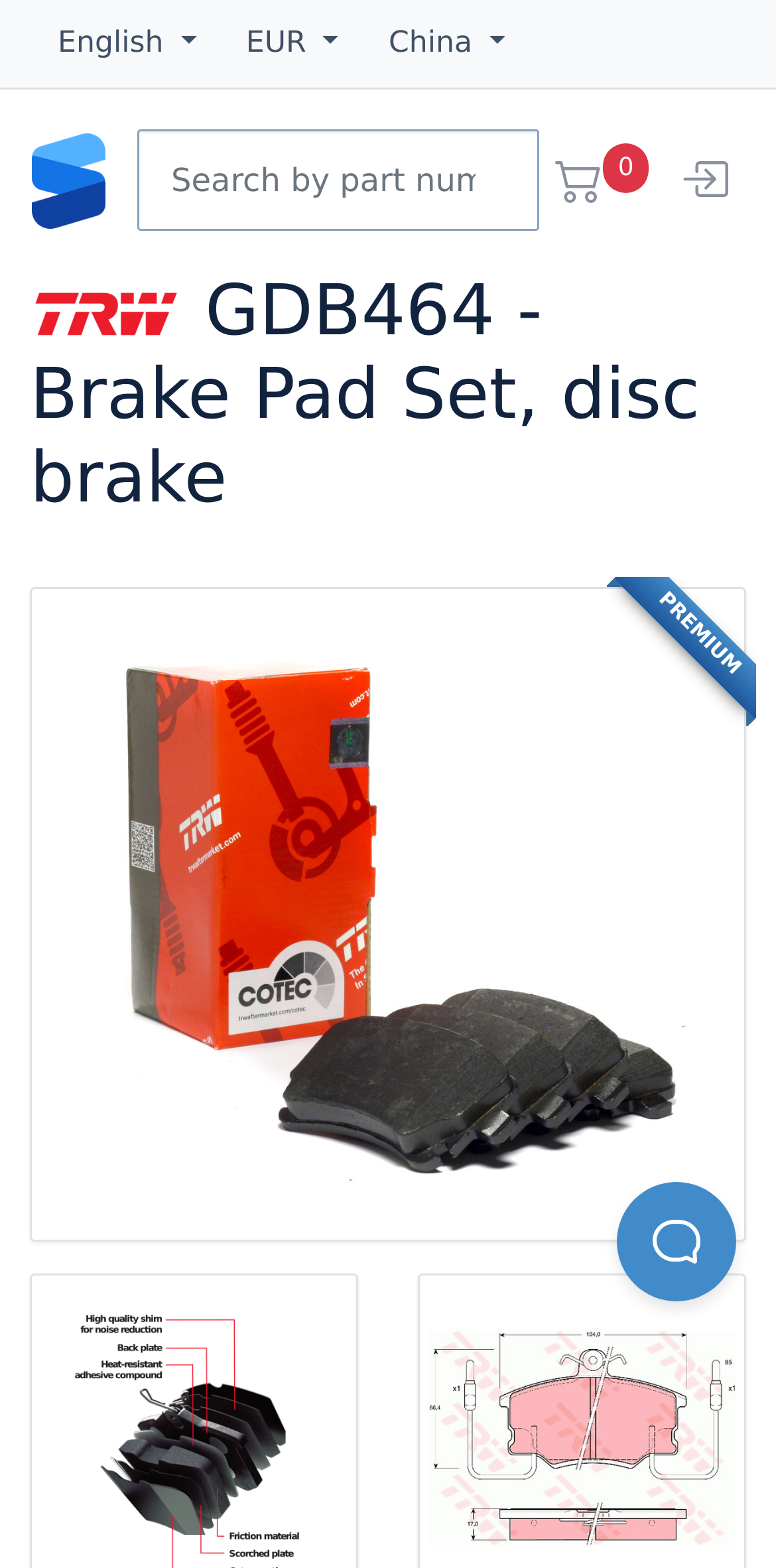Identify and provide the bounding box coordinates of the UI element described: "0". The coordinates should be formatted as [left, top, right, bottom], with each number being a float between 0 and 1.

[0.695, 0.081, 0.856, 0.149]